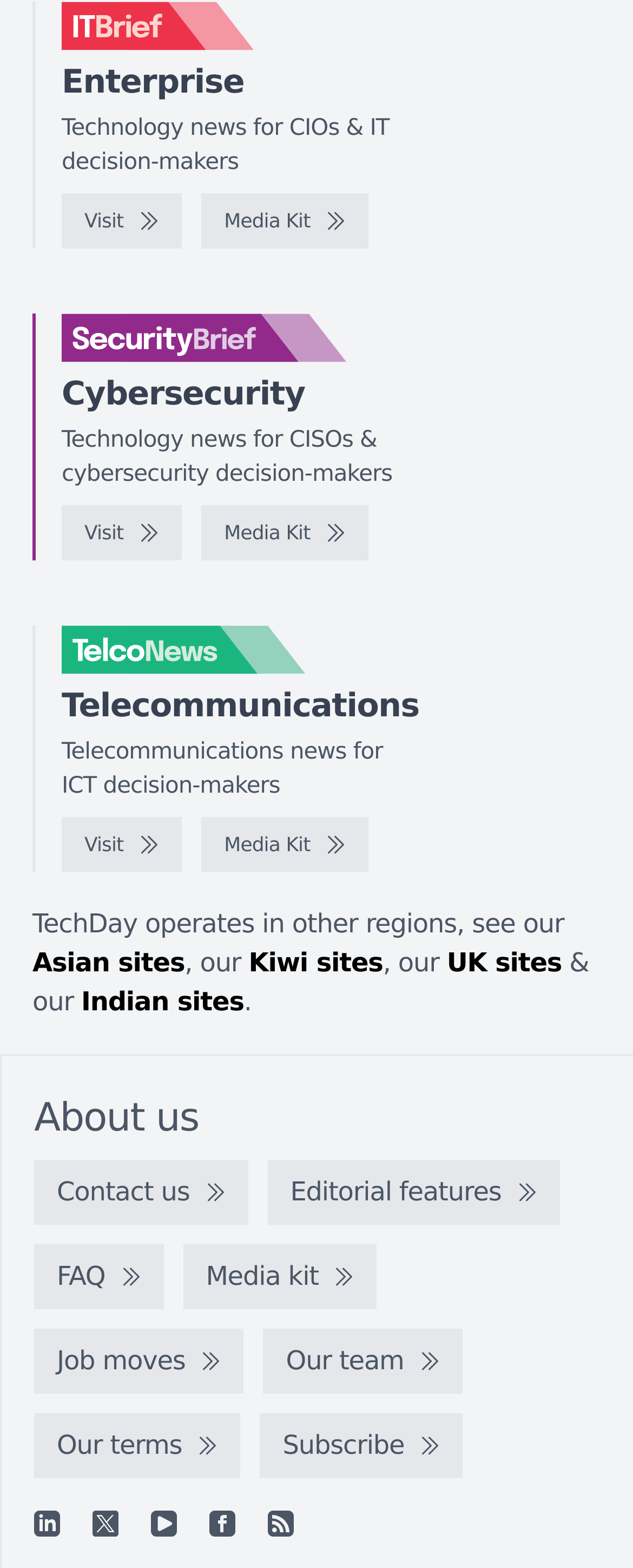Provide the bounding box coordinates of the area you need to click to execute the following instruction: "Visit IT Brief".

[0.097, 0.123, 0.287, 0.158]